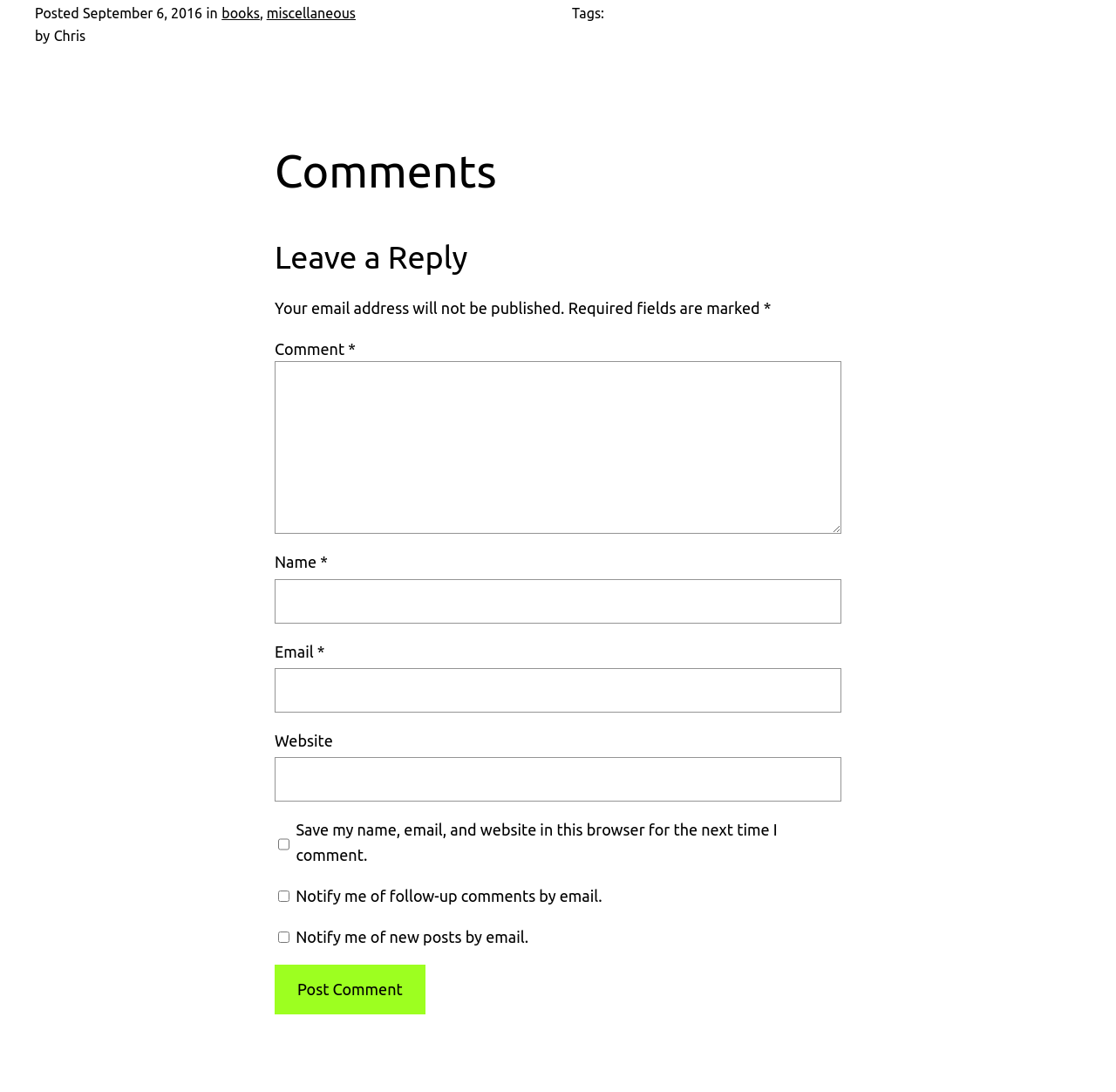Can you find the bounding box coordinates for the element to click on to achieve the instruction: "Enter your name"?

[0.246, 0.53, 0.754, 0.571]